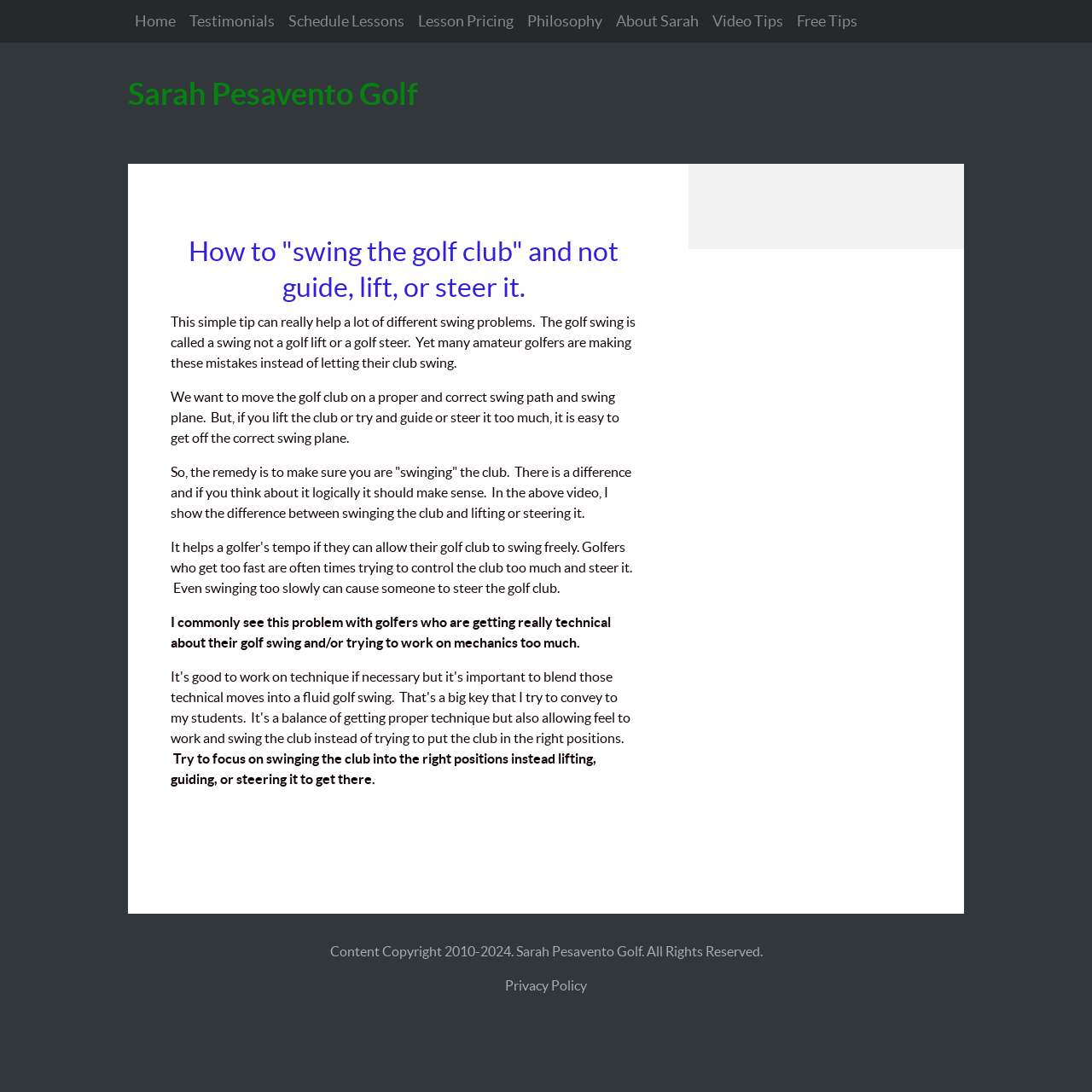Offer a detailed explanation of the webpage layout and contents.

The webpage is about learning how to swing a golf club correctly, focusing on avoiding common errors such as lifting or steering the club. At the top left of the page, there is a link to "Sarah Pesavento Golf" and a navigation menu with links to "Home", "Testimonials", "Schedule Lessons", "Lesson Pricing", "Philosophy", "About Sarah", "Video Tips", and "Free Tips", arranged horizontally.

Below the navigation menu, there is a heading that reads "How to 'swing the golf club' and not guide, lift, or steer it." This is followed by a series of paragraphs that provide tips and explanations on how to improve one's golf swing. The text explains that many amateur golfers make the mistake of lifting or steering the club instead of letting it swing, and provides advice on how to focus on swinging the club into the right positions.

At the bottom of the page, there is a copyright notice that reads "Content Copyright 2010-2024. Sarah Pesavento Golf. All Rights Reserved." Next to it, there is a link to the "Privacy Policy".